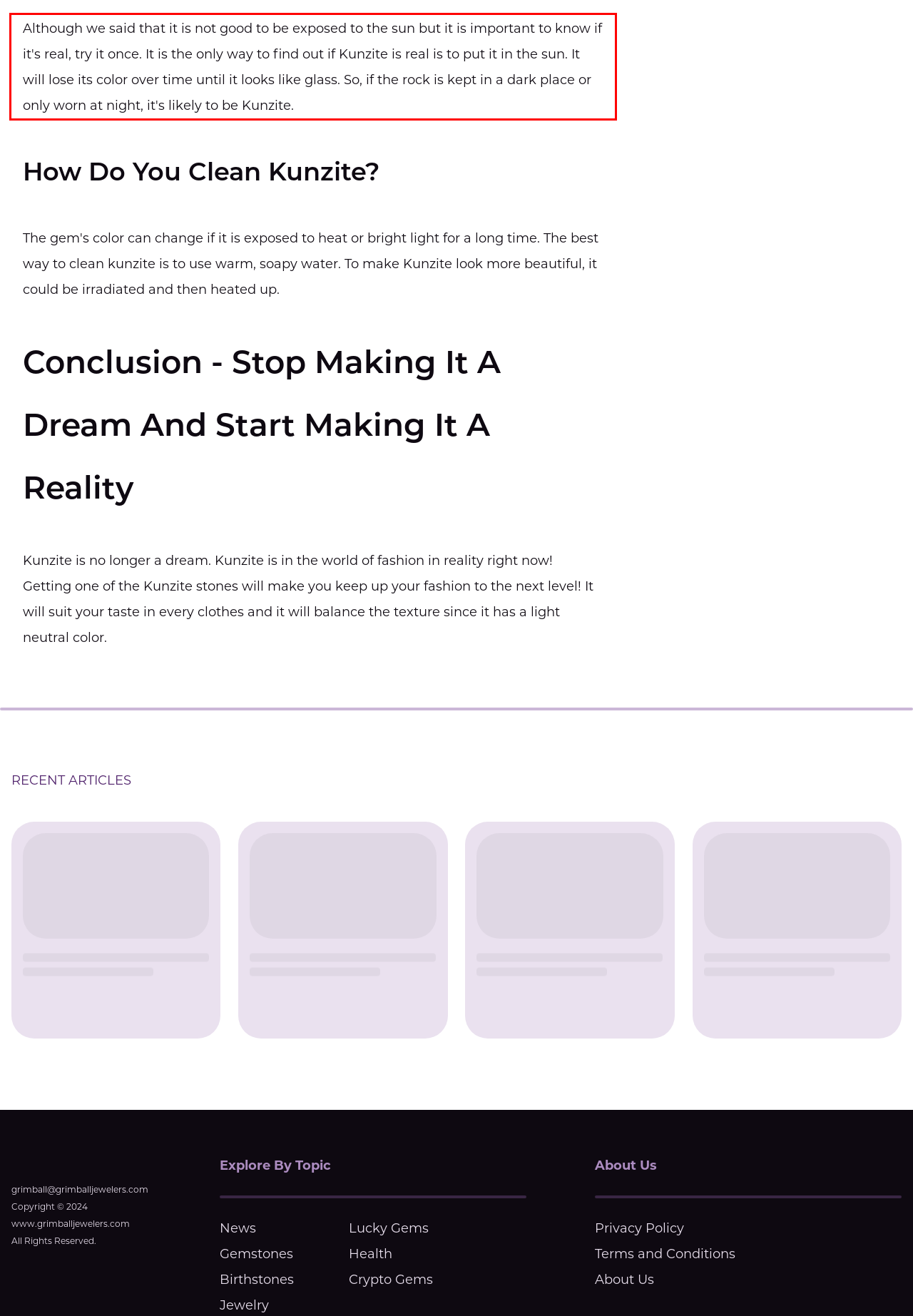View the screenshot of the webpage and identify the UI element surrounded by a red bounding box. Extract the text contained within this red bounding box.

Although we said that it is not good to be exposed to the sun but it is important to know if it's real, try it once. It is the only way to find out if Kunzite is real is to put it in the sun. It will lose its color over time until it looks like glass. So, if the rock is kept in a dark place or only worn at night, it's likely to be Kunzite.